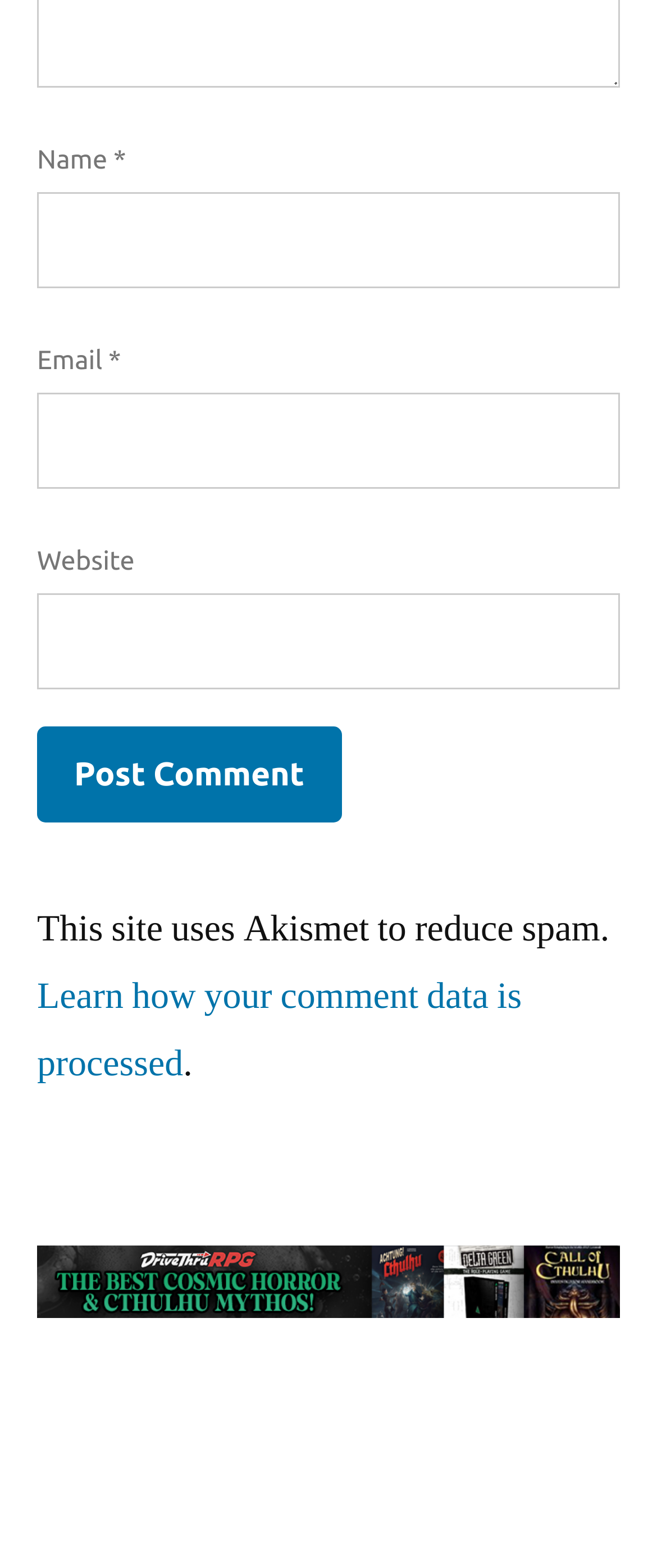Please study the image and answer the question comprehensively:
What is the warning message below the comment form?

The warning message 'This site uses Akismet to reduce spam.' is located below the comment form, indicating that the website takes measures to prevent spam comments.